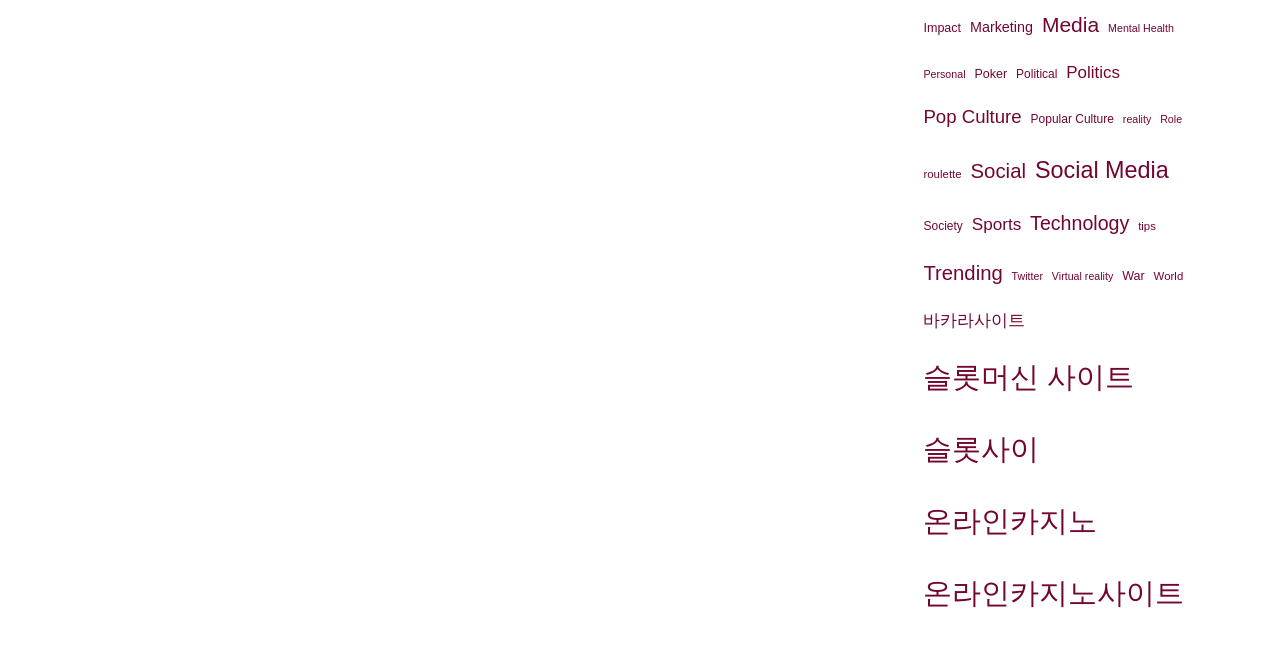Determine the bounding box coordinates for the clickable element required to fulfill the instruction: "Browse Social Media". Provide the coordinates as four float numbers between 0 and 1, i.e., [left, top, right, bottom].

[0.809, 0.217, 0.913, 0.308]